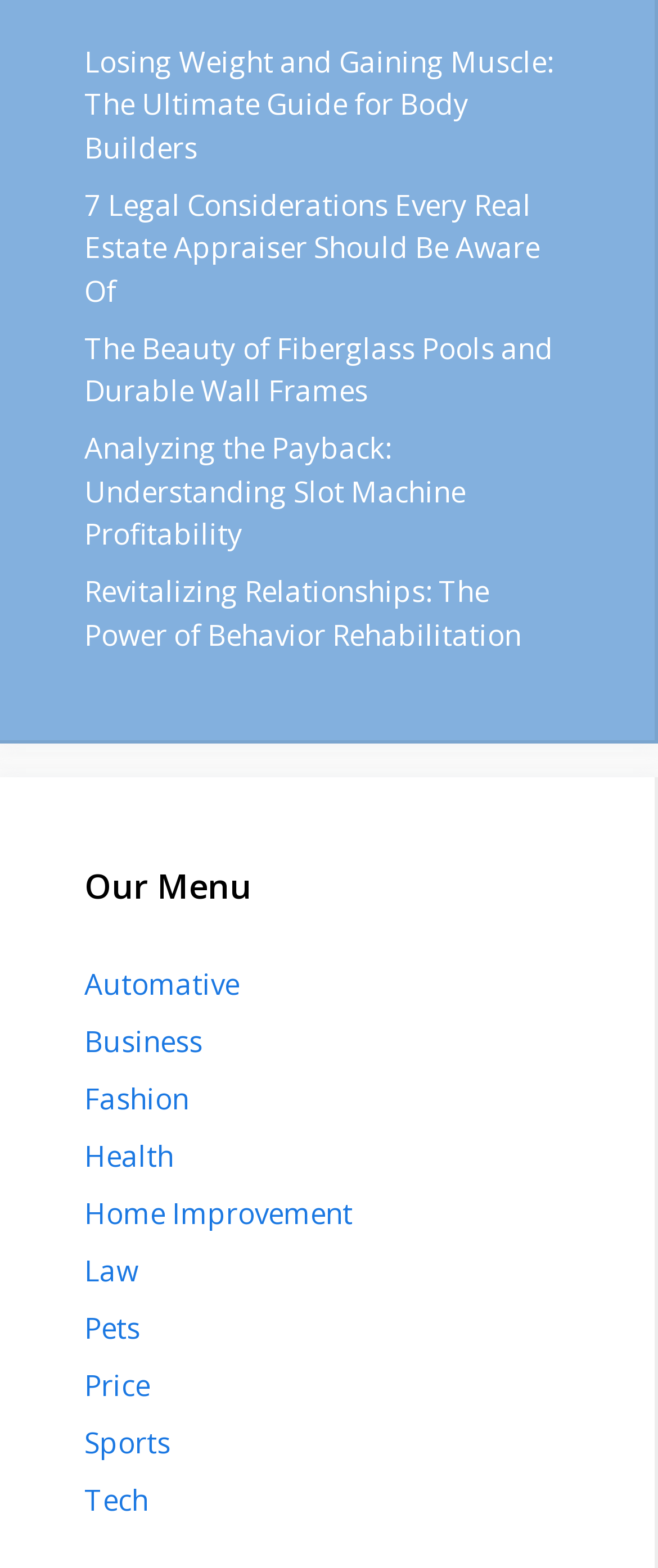Is there a category related to animals on the webpage?
Answer the question with as much detail as you can, using the image as a reference.

I looked at the links under 'Our Menu' and found that there is a category called 'Pets', which is related to animals.